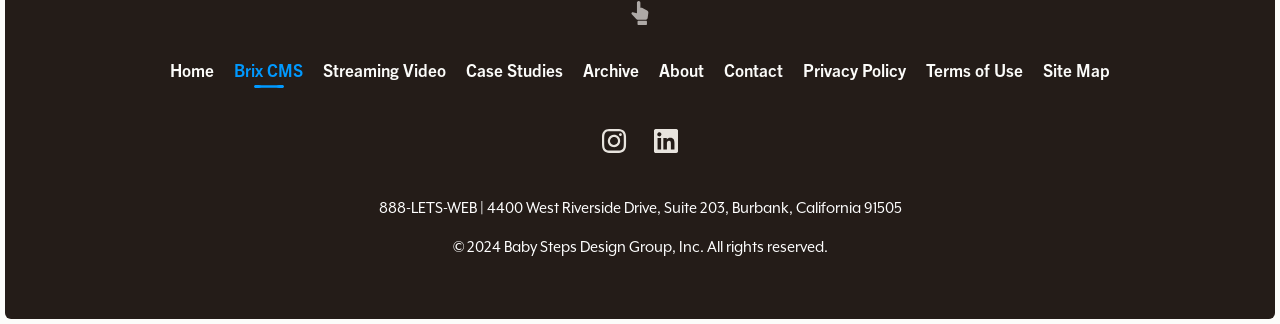What is the phone number on the webpage?
Using the visual information, reply with a single word or short phrase.

888-LETS-WEB